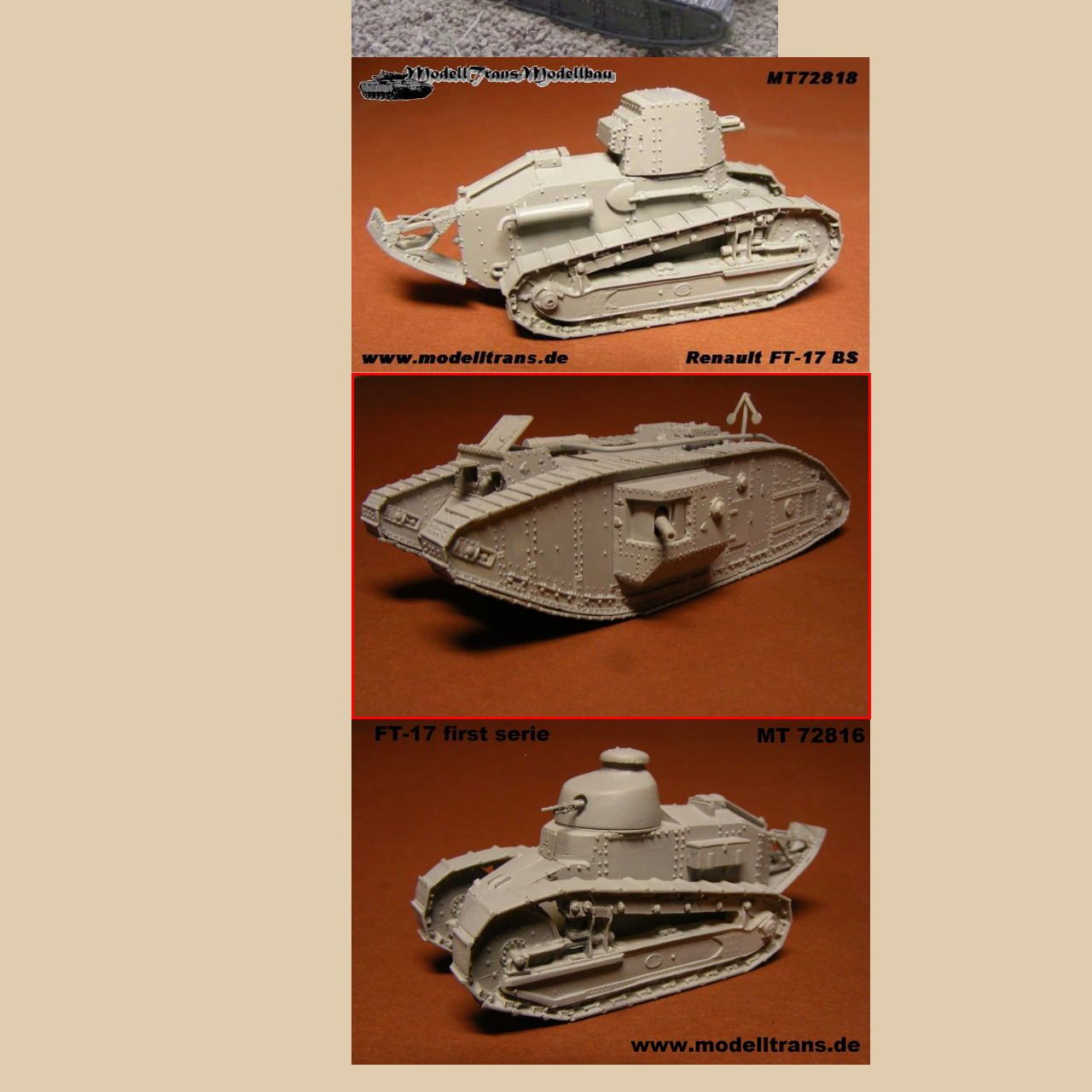Provide a detailed narrative of the image inside the red-bordered section.

The image showcases a detailed model of a World War I tank, prominently displayed against a contrasting brown background. The tank's body features intricate detailing, including rivets and surface textures, reflective of its historical design. This scale model appears to be made from a light-colored material, simulating the original armored vehicle. The tank is designed with a cannon protruding from one side, enhancing its combat representation. Additionally, the model includes an elevated periscope or sighting device at the front, indicative of the tank's functionality in warfare. This craftsmanship captures the essence of early 20th-century armored vehicles, appealing to military enthusiasts and collectors alike.